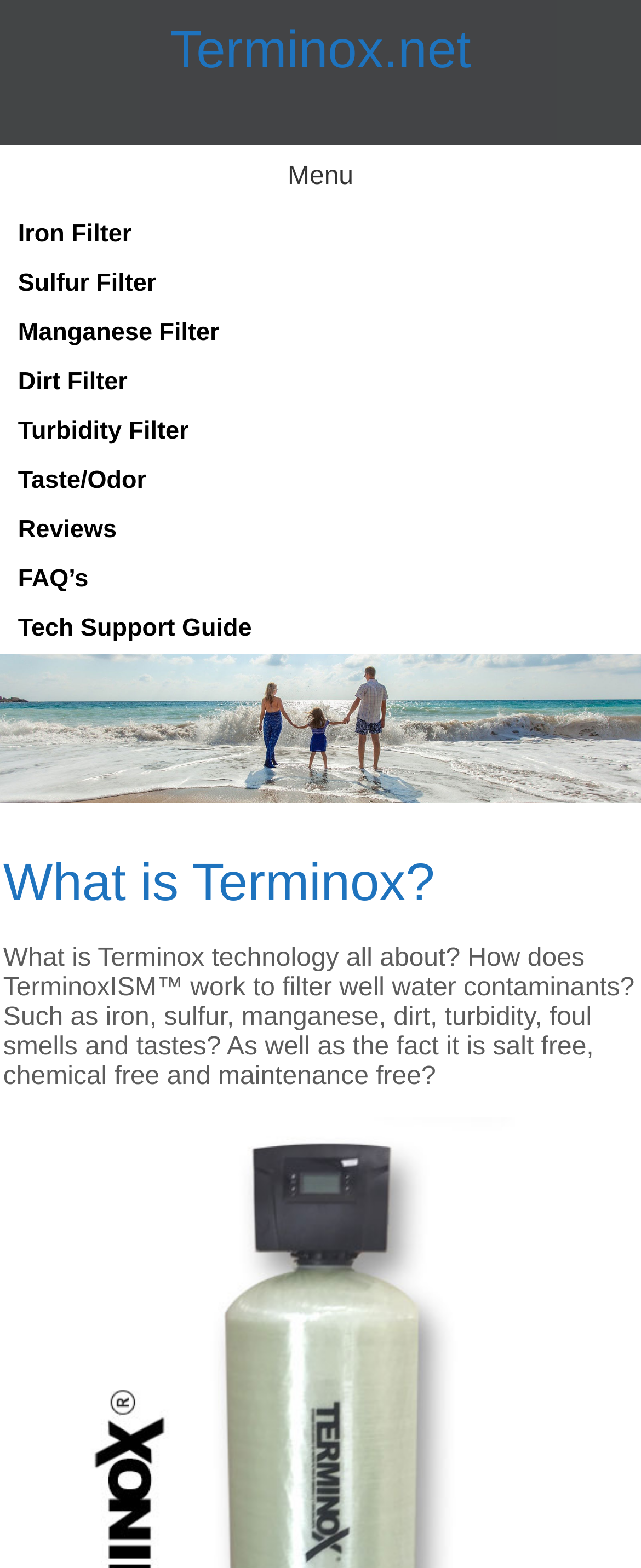Determine the bounding box coordinates of the area to click in order to meet this instruction: "View Reviews".

[0.002, 0.323, 0.995, 0.354]